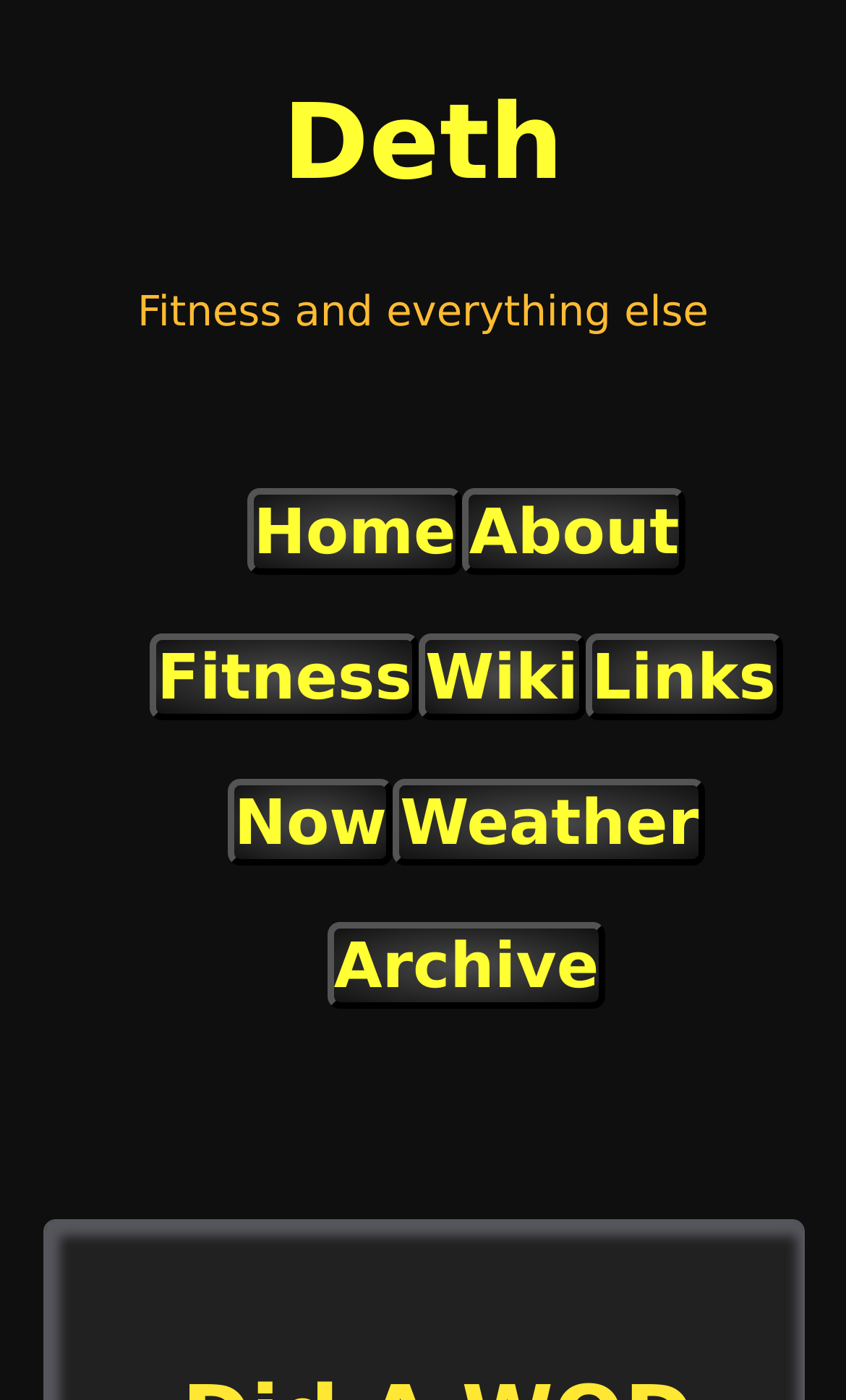What is the name of the blogger?
Using the information from the image, answer the question thoroughly.

The name of the blogger can be found in the heading element at the top of the webpage, which reads 'Deth'. This is also a link, suggesting that it may lead to the blogger's profile or homepage.